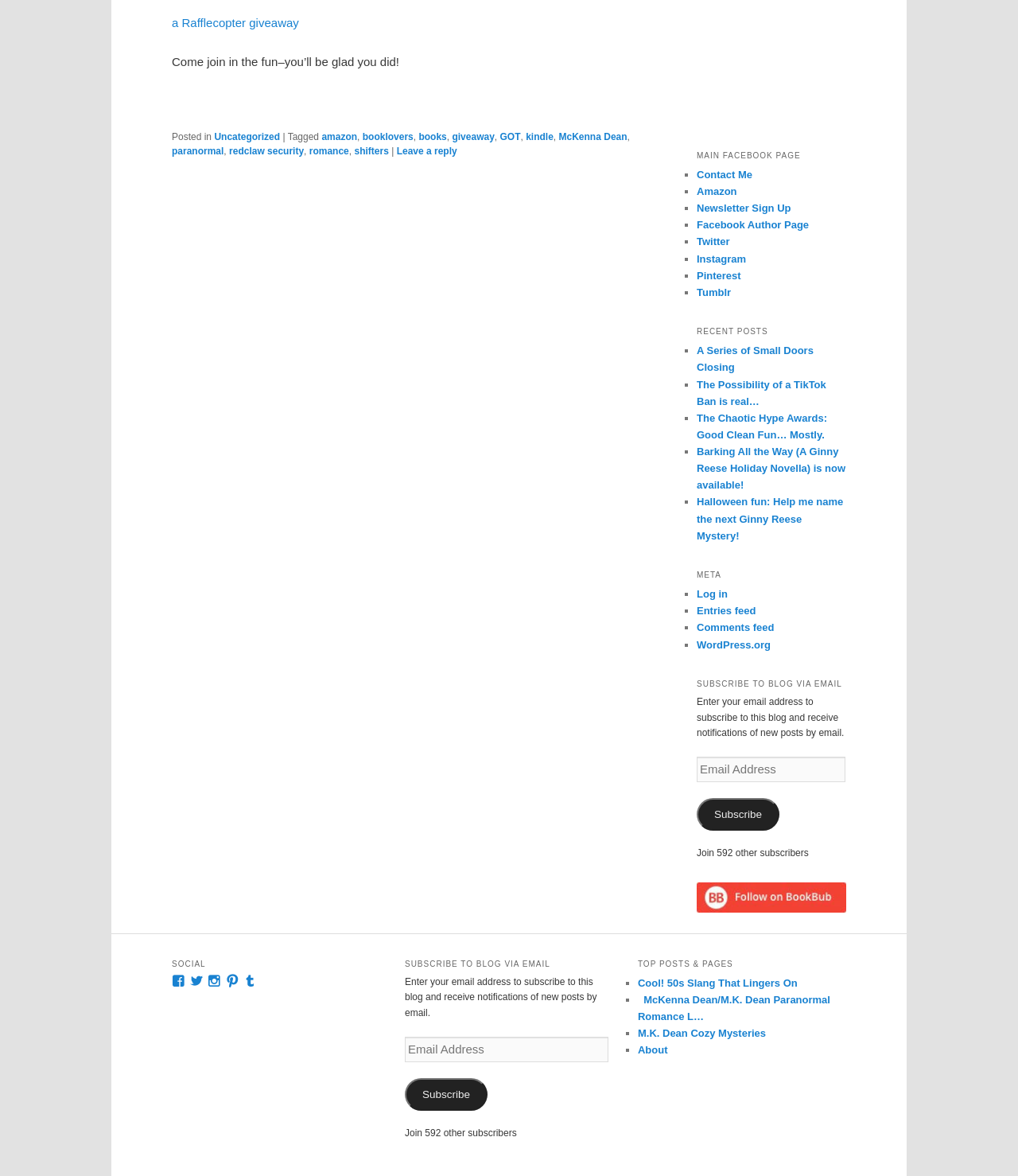Give a one-word or one-phrase response to the question: 
What is the name of the Facebook page?

MAIN FACEBOOK PAGE